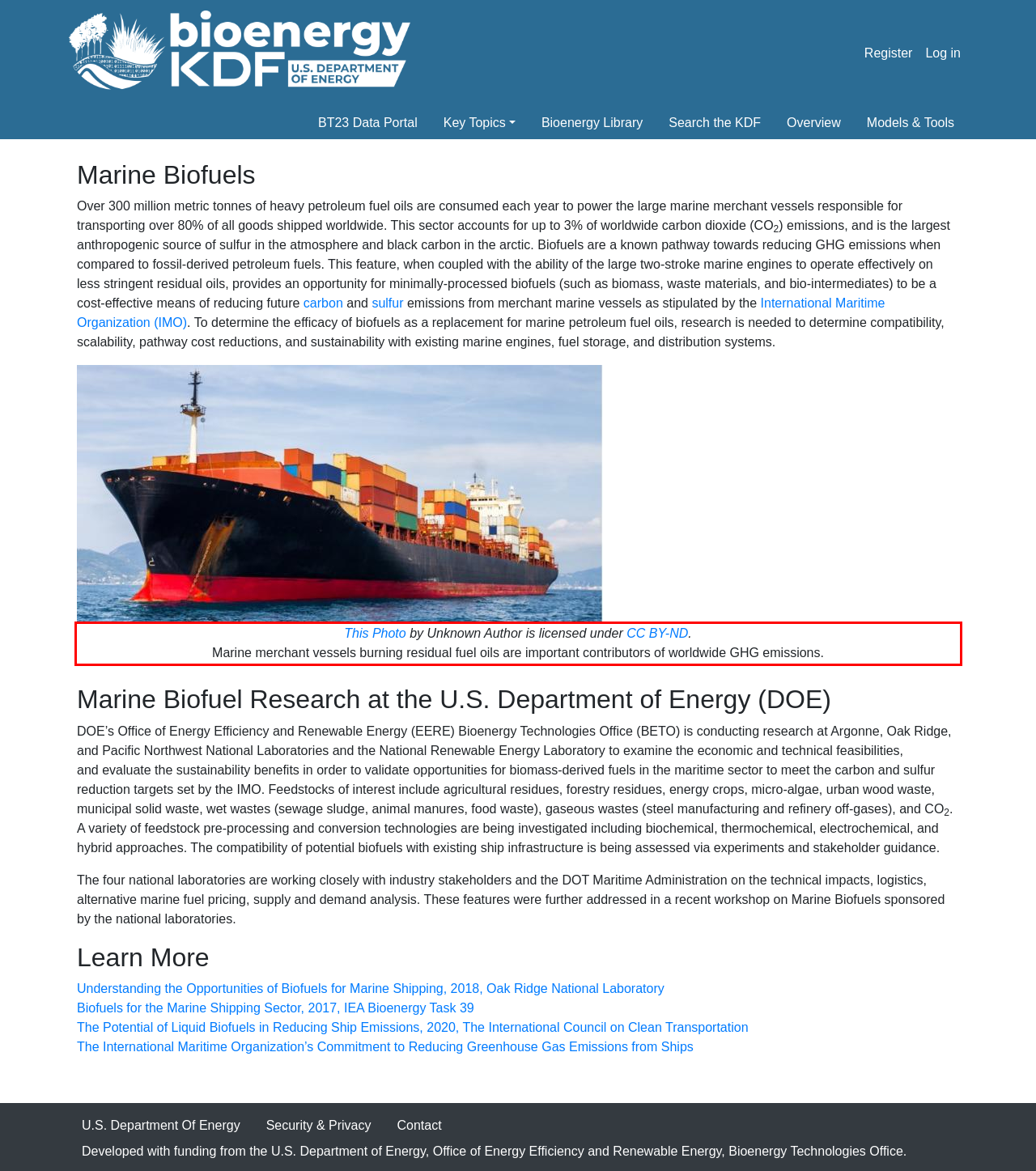Given a webpage screenshot, locate the red bounding box and extract the text content found inside it.

This Photo by Unknown Author is licensed under CC BY-ND. Marine merchant vessels burning residual fuel oils are important contributors of worldwide GHG emissions.